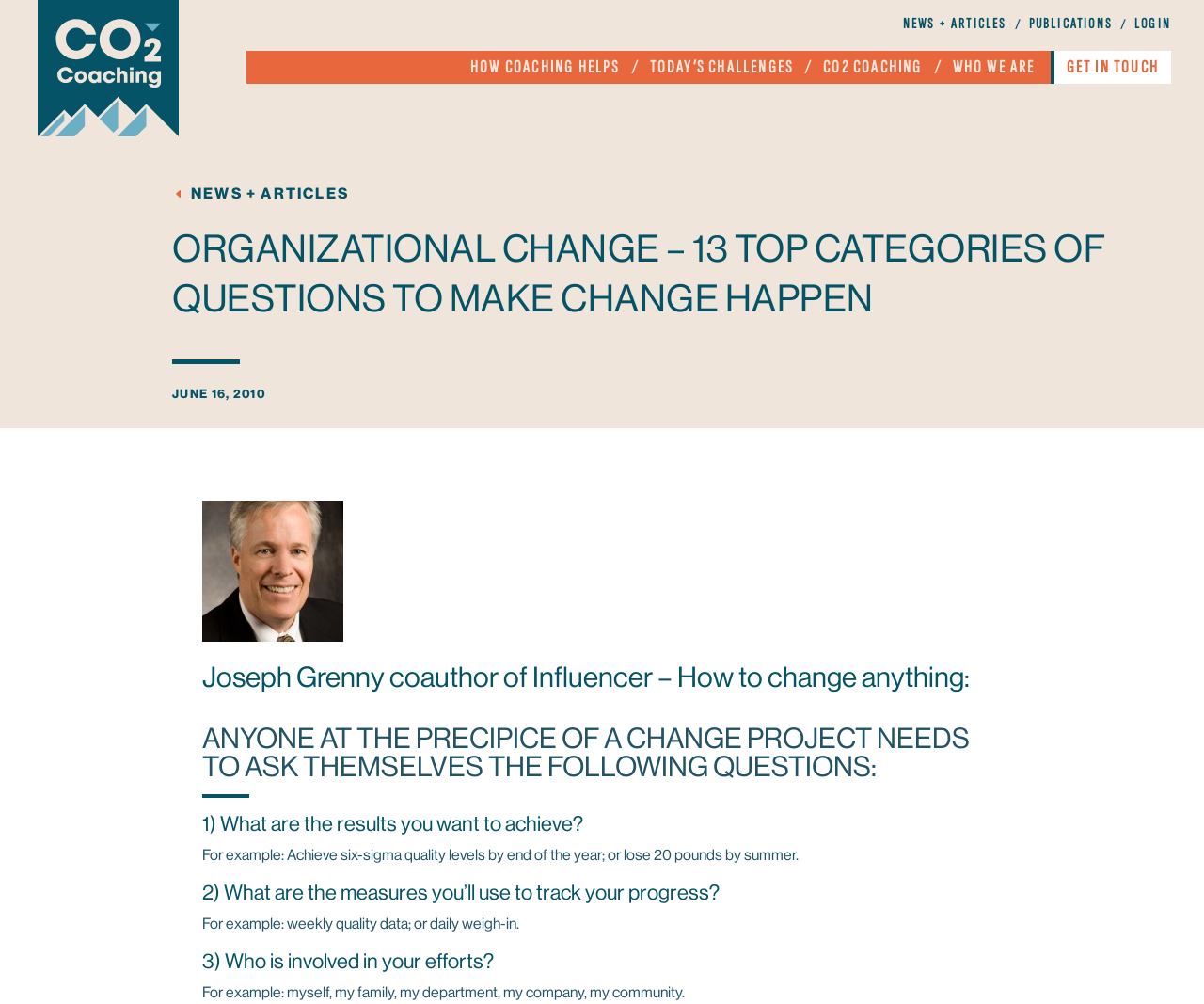Identify the bounding box coordinates for the UI element mentioned here: "Publications". Provide the coordinates as four float values between 0 and 1, i.e., [left, top, right, bottom].

[0.854, 0.018, 0.923, 0.036]